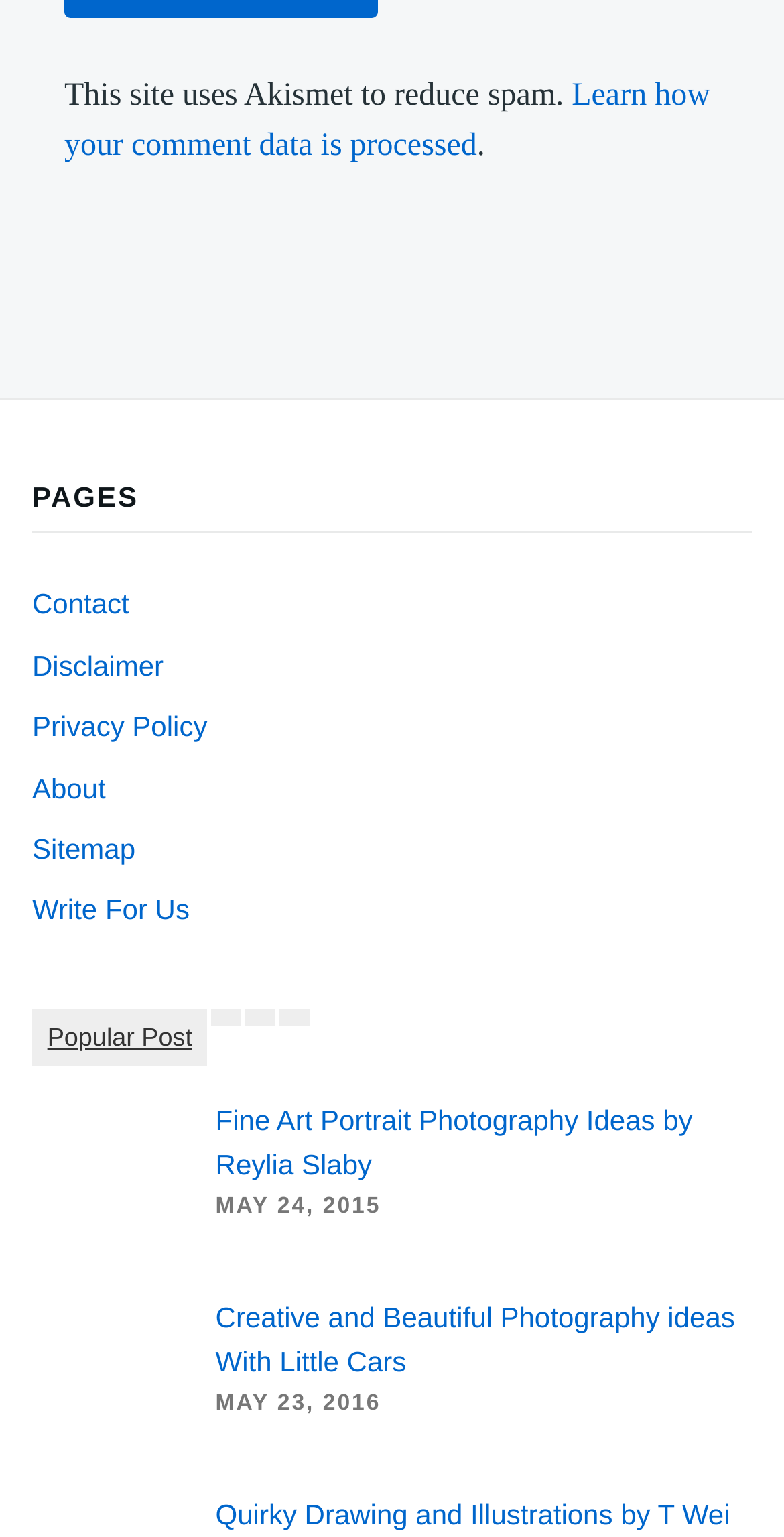Please provide a one-word or phrase answer to the question: 
How many images are on the webpage?

3